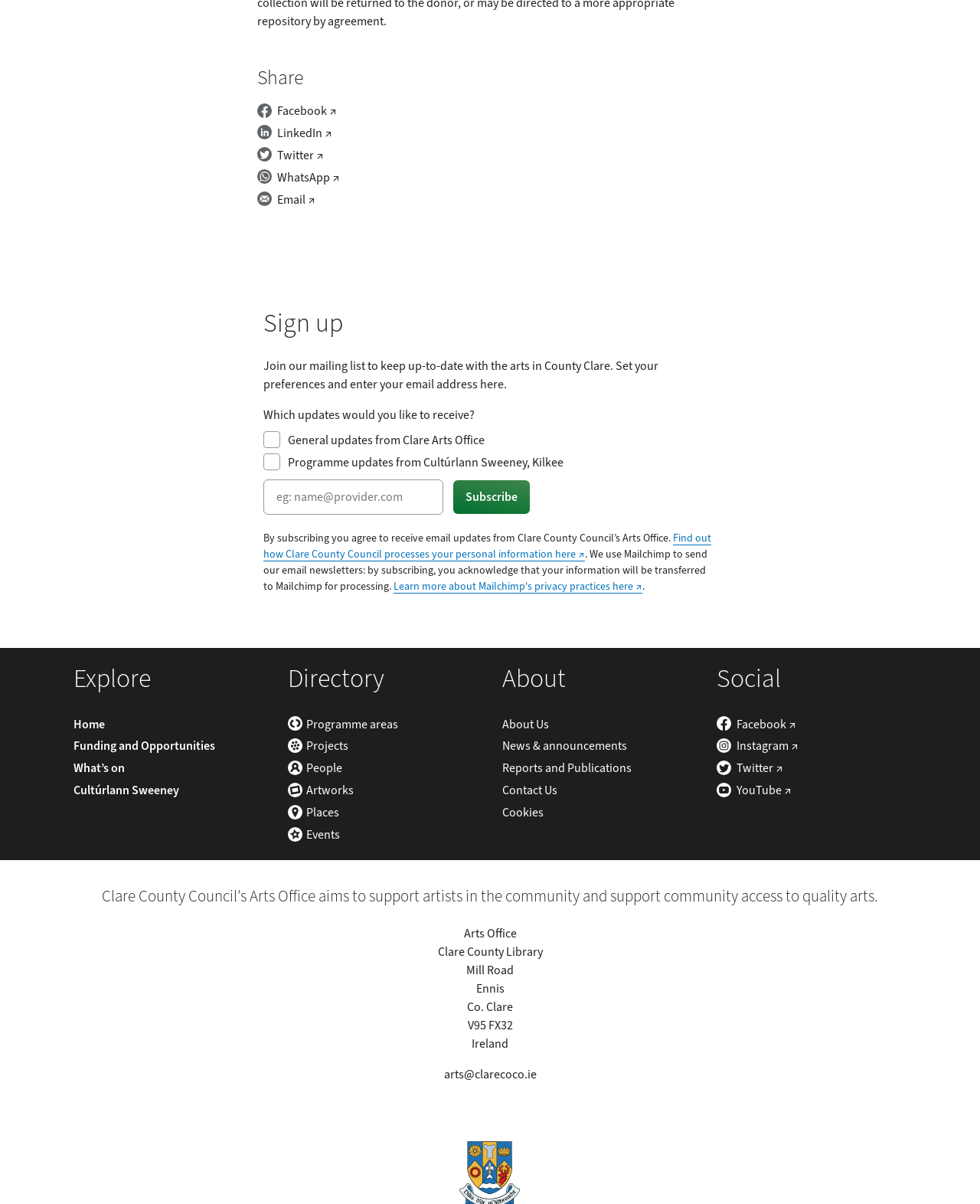What is required to subscribe to the mailing list?
Give a single word or phrase as your answer by examining the image.

Email Address